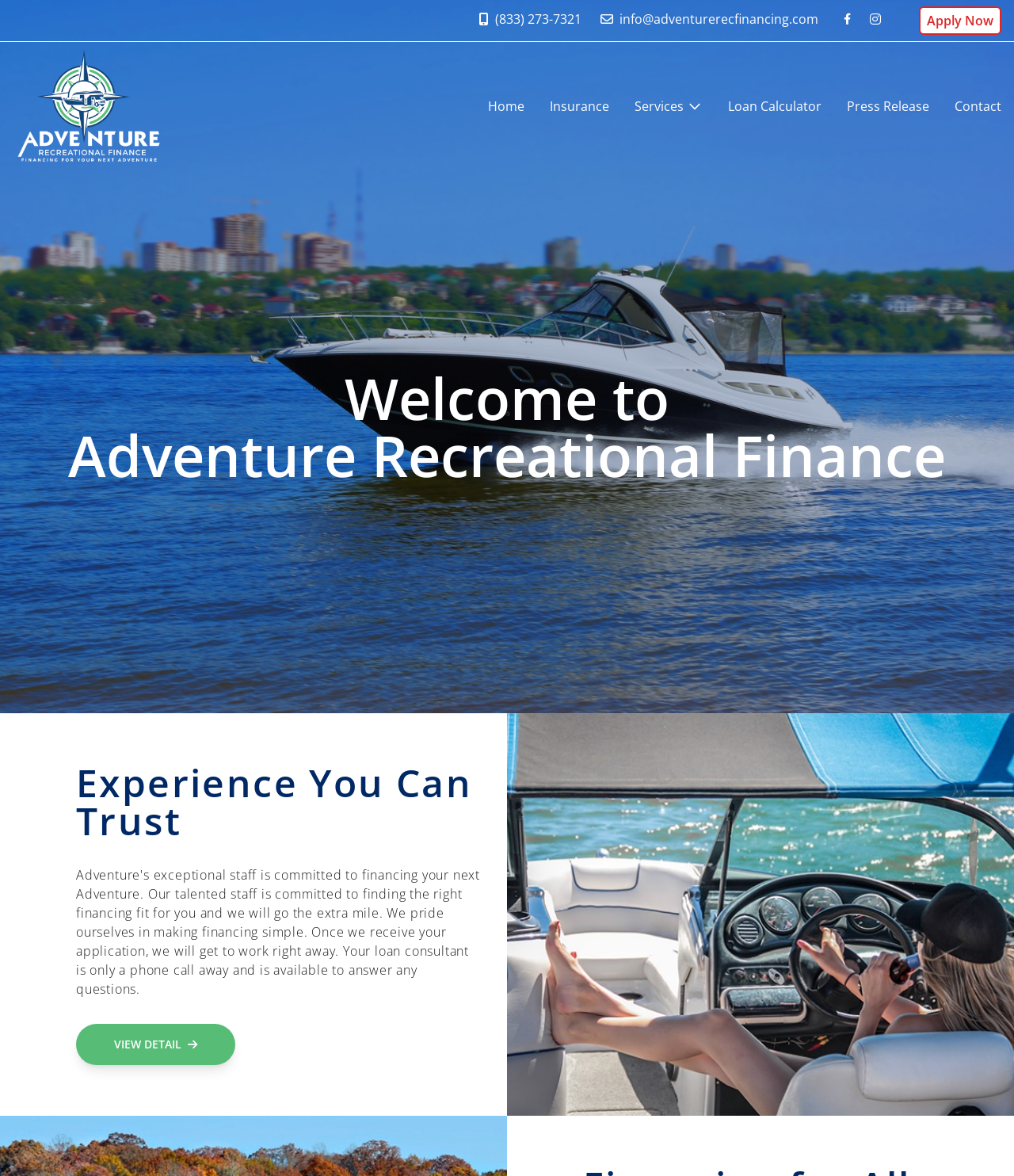Give a short answer using one word or phrase for the question:
What is the email address to contact?

info@adventurerecfinancing.com